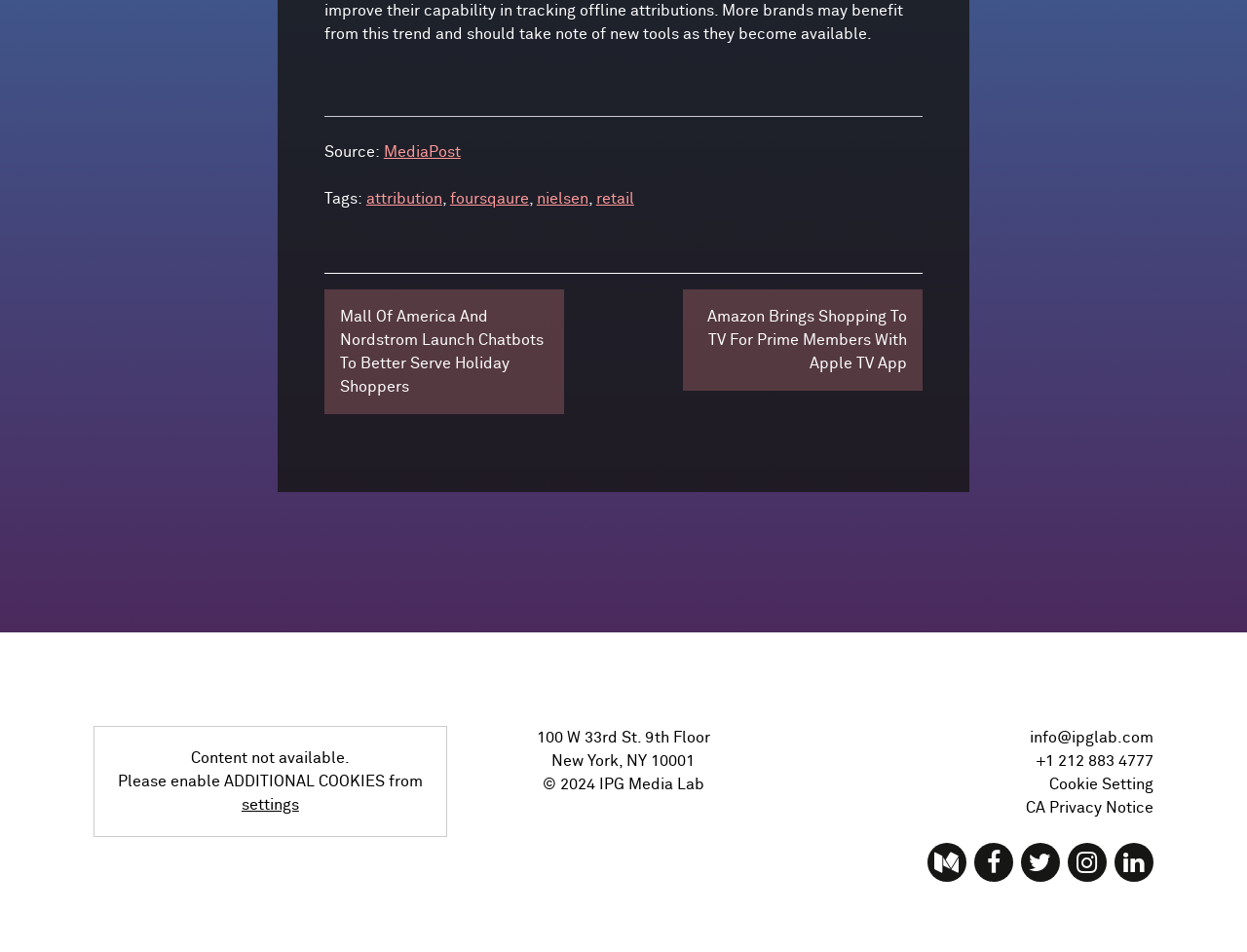Please identify the bounding box coordinates of the region to click in order to complete the given instruction: "Click on the 'Mall Of America And Nordstrom Launch Chatbots To Better Serve Holiday Shoppers' post". The coordinates should be four float numbers between 0 and 1, i.e., [left, top, right, bottom].

[0.26, 0.304, 0.452, 0.435]